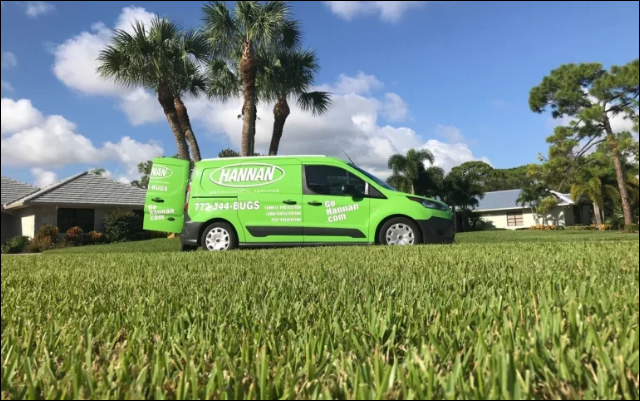What is the phone number on the van?
Please give a detailed and elaborate answer to the question.

The phone number on the van is 772-294-BUGS, which is prominently displayed on the van along with the company name and website.